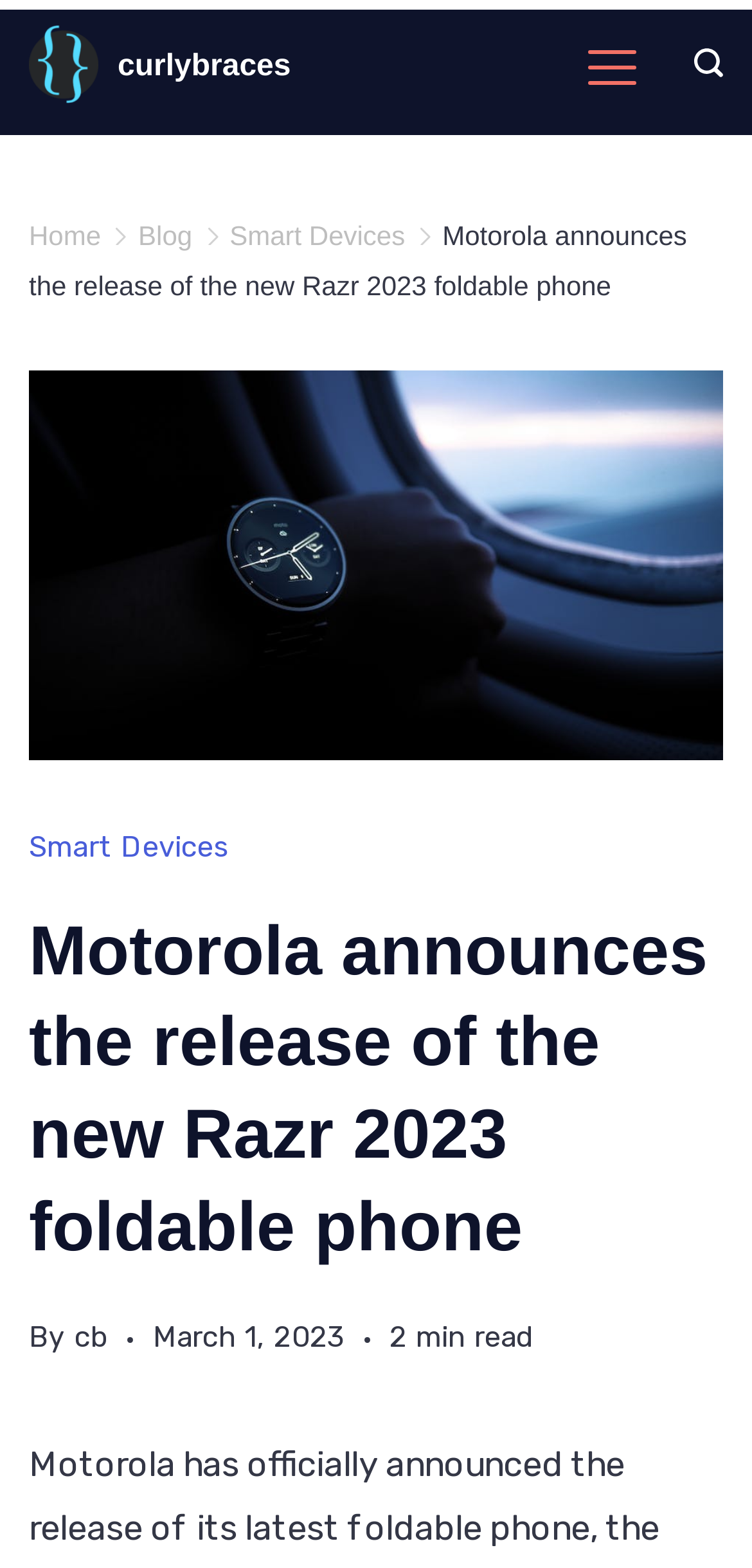What is the author of the article?
Please provide a comprehensive answer to the question based on the webpage screenshot.

The question can be answered by looking at the link element in the webpage, which mentions 'cb' after the 'By' static text. This indicates that the author of the article is cb.